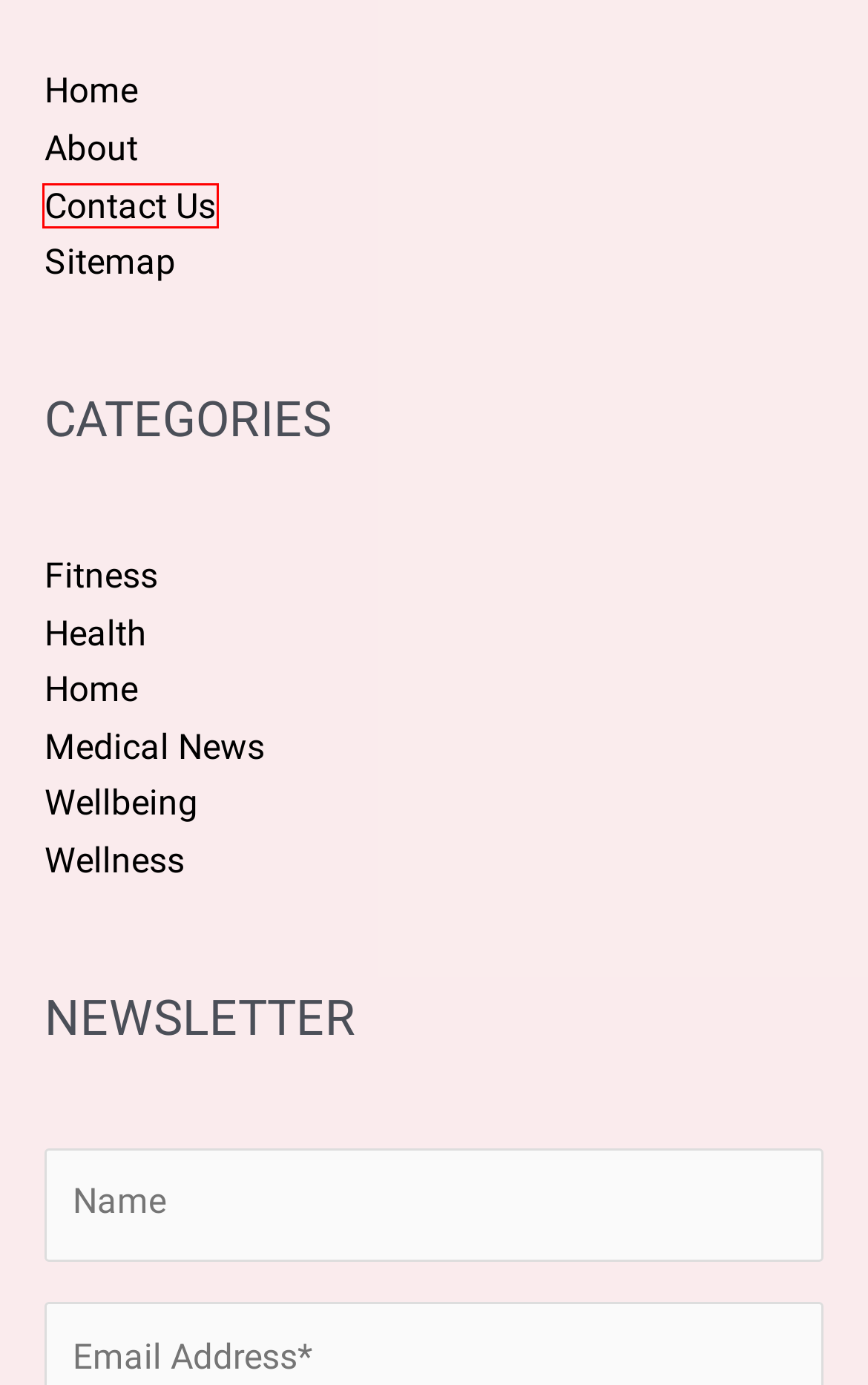You are provided with a screenshot of a webpage where a red rectangle bounding box surrounds an element. Choose the description that best matches the new webpage after clicking the element in the red bounding box. Here are the choices:
A. Home Archives - Aspire Fitness Club
B. Medical News Archives - Aspire Fitness Club
C. Understanding Testosterone Replacement Therapy - Aspire Fitness Club
D. Sitemap - Aspire Fitness Club
E. Top Amenities To Offer For Your Fitness Club Business
F. Fitness Archives - Aspire Fitness Club
G. Aspire Fitness: Elevate Well-being with Wellness Inspiration
H. Get in Touch With Us | Aspire Fitness Club

H